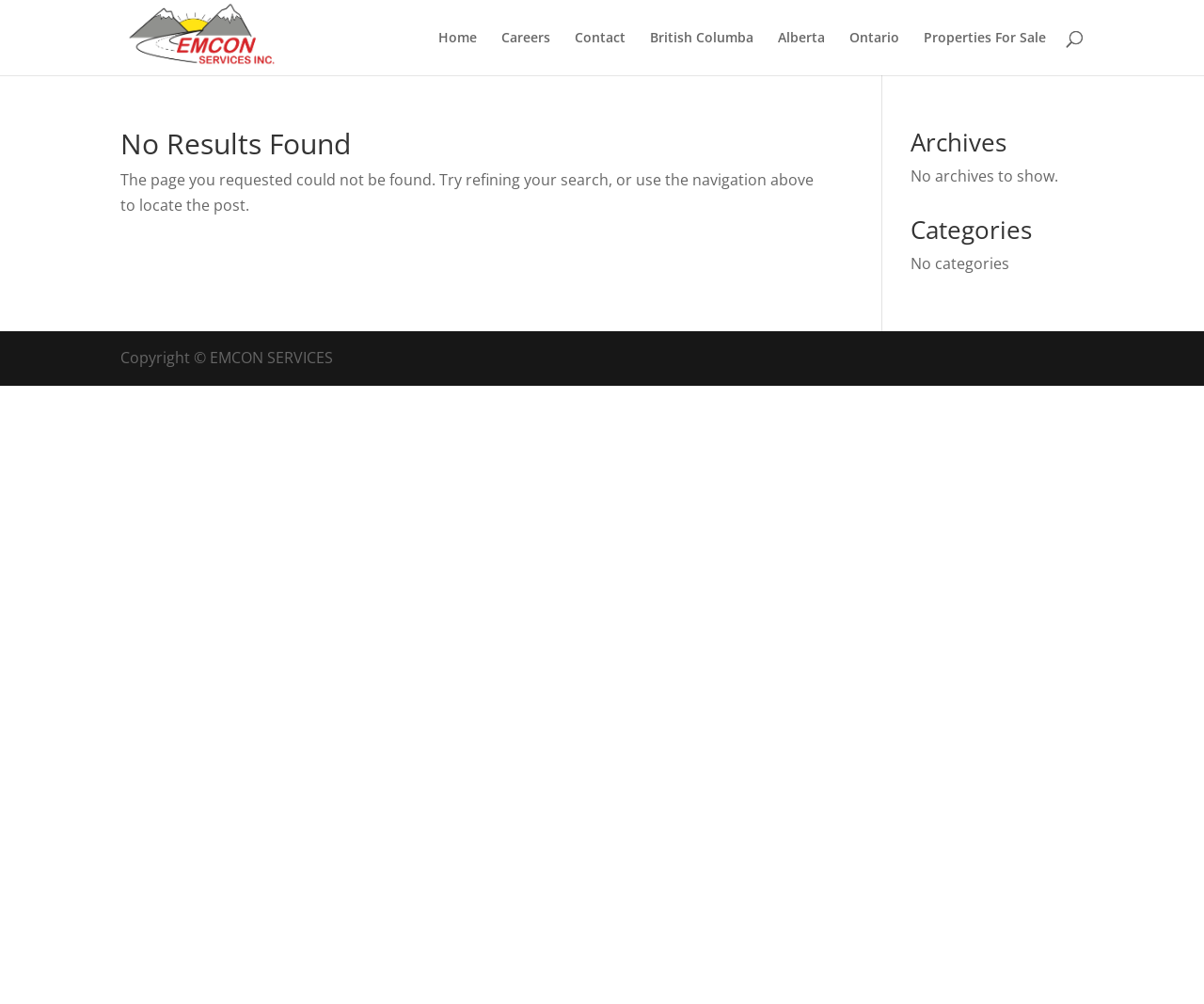Offer a thorough description of the webpage.

The webpage is a "Page not found" error page from Emcon Services. At the top left, there is a logo image of Emcon Services, accompanied by a link to the Emcon Services homepage. To the right of the logo, there is a navigation menu with links to "Home", "Careers", "Contact", and several provinces in Canada, including "British Columbia", "Alberta", and "Ontario". The navigation menu also includes a link to "Properties For Sale".

Below the navigation menu, there is a search bar that spans most of the width of the page. Underneath the search bar, there is an article section with a heading that reads "No Results Found". Below the heading, there is a paragraph of text that explains that the requested page could not be found and suggests refining the search or using the navigation menu to locate the desired content.

To the right of the article section, there are three columns with headings for "Archives", "Categories", and no content is displayed under these headings, with a message indicating that there are no archives or categories to show.

At the bottom of the page, there is a copyright notice that reads "Copyright © EMCON SERVICES".